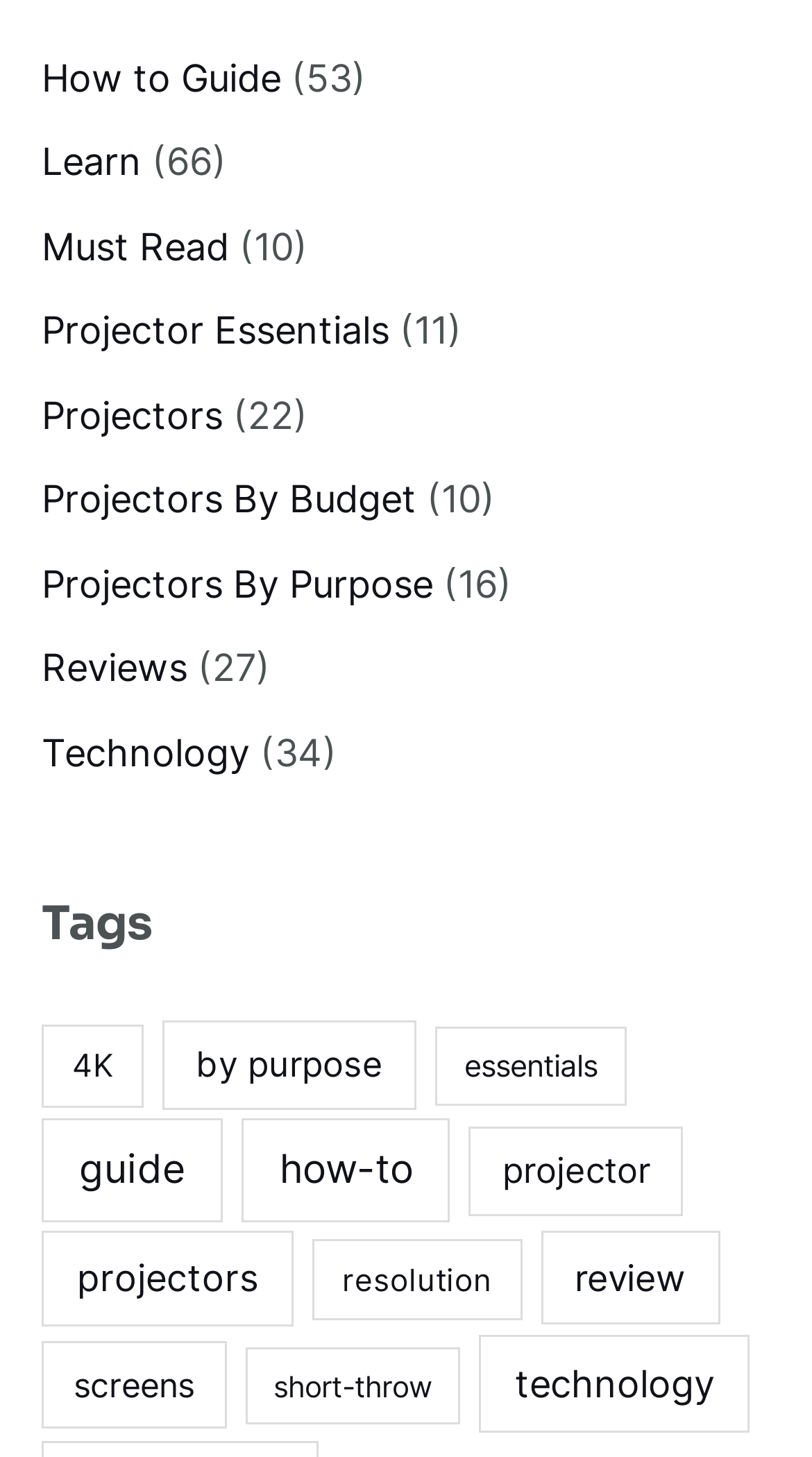Specify the bounding box coordinates of the area to click in order to execute this command: 'Learn about 'Technology''. The coordinates should consist of four float numbers ranging from 0 to 1, and should be formatted as [left, top, right, bottom].

[0.051, 0.501, 0.308, 0.531]